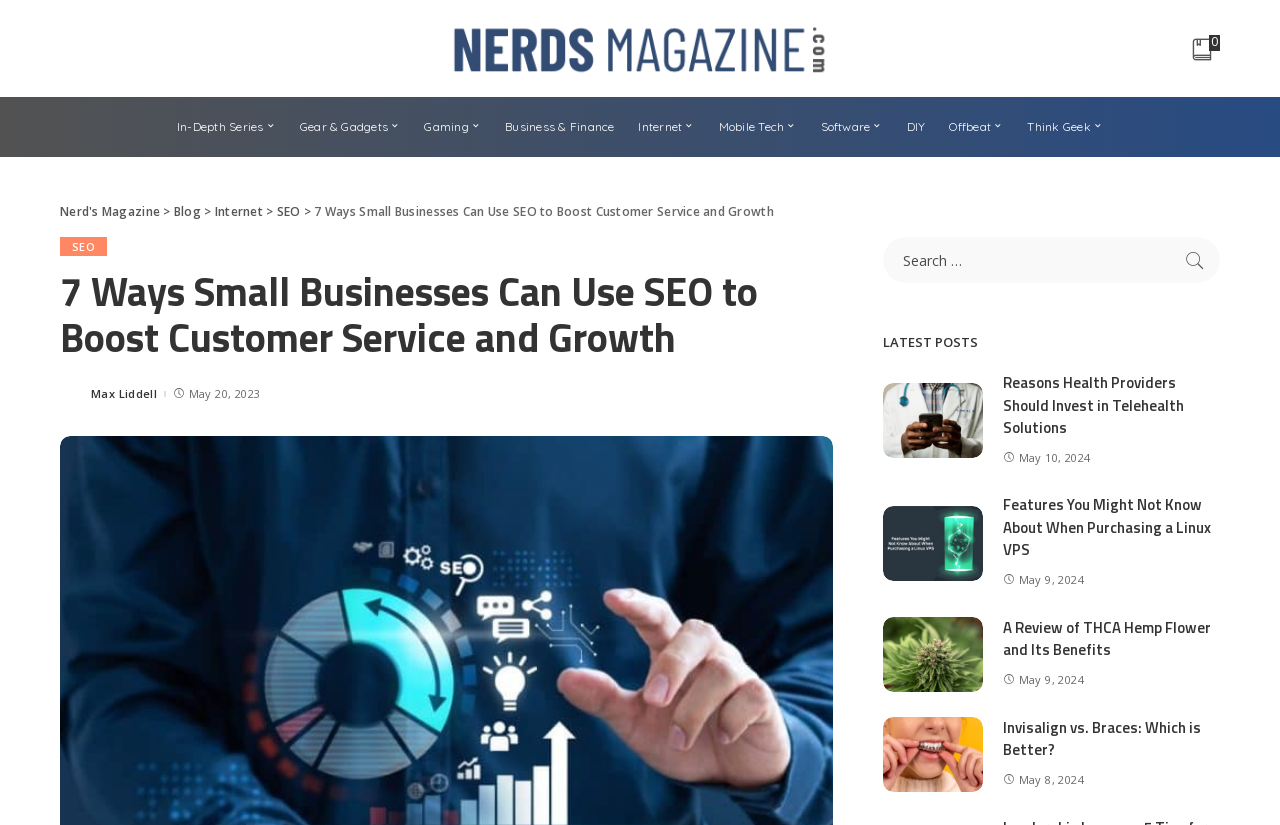From the element description: "Insigma", extract the bounding box coordinates of the UI element. The coordinates should be expressed as four float numbers between 0 and 1, in the order [left, top, right, bottom].

None